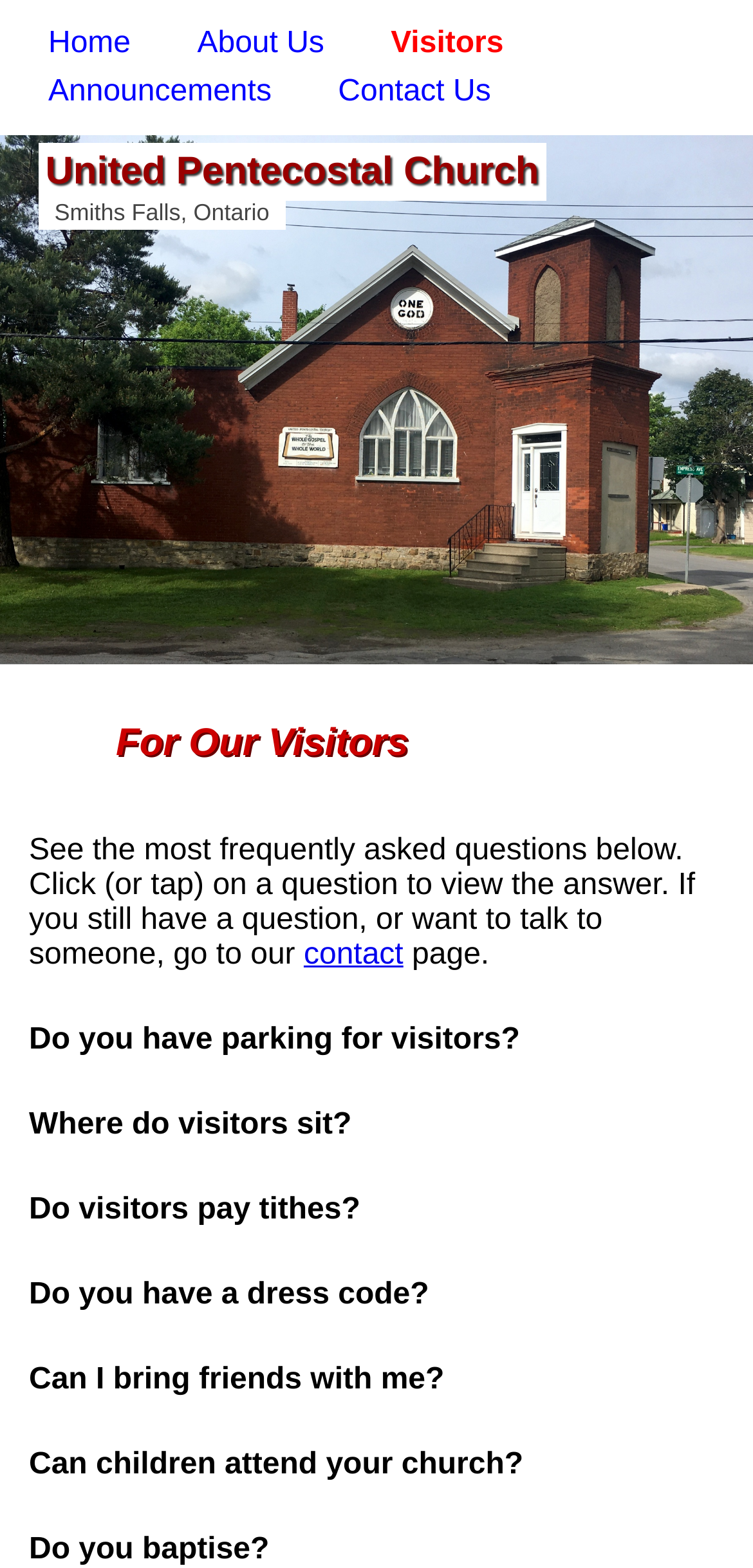Please determine the bounding box coordinates for the UI element described as: "Where do visitors sit?".

[0.038, 0.706, 0.467, 0.727]